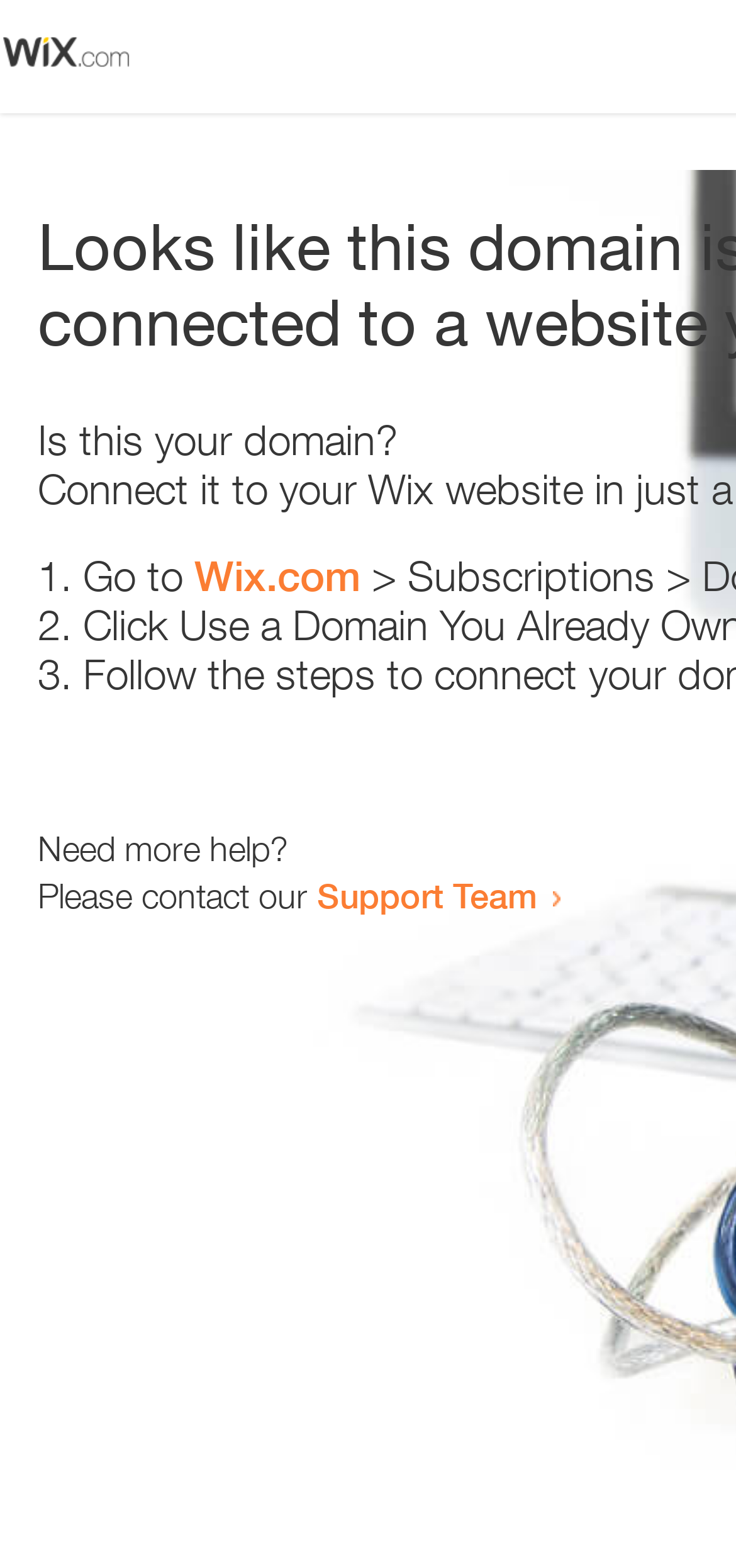Can you extract the headline from the webpage for me?

Looks like this domain isn't
connected to a website yet